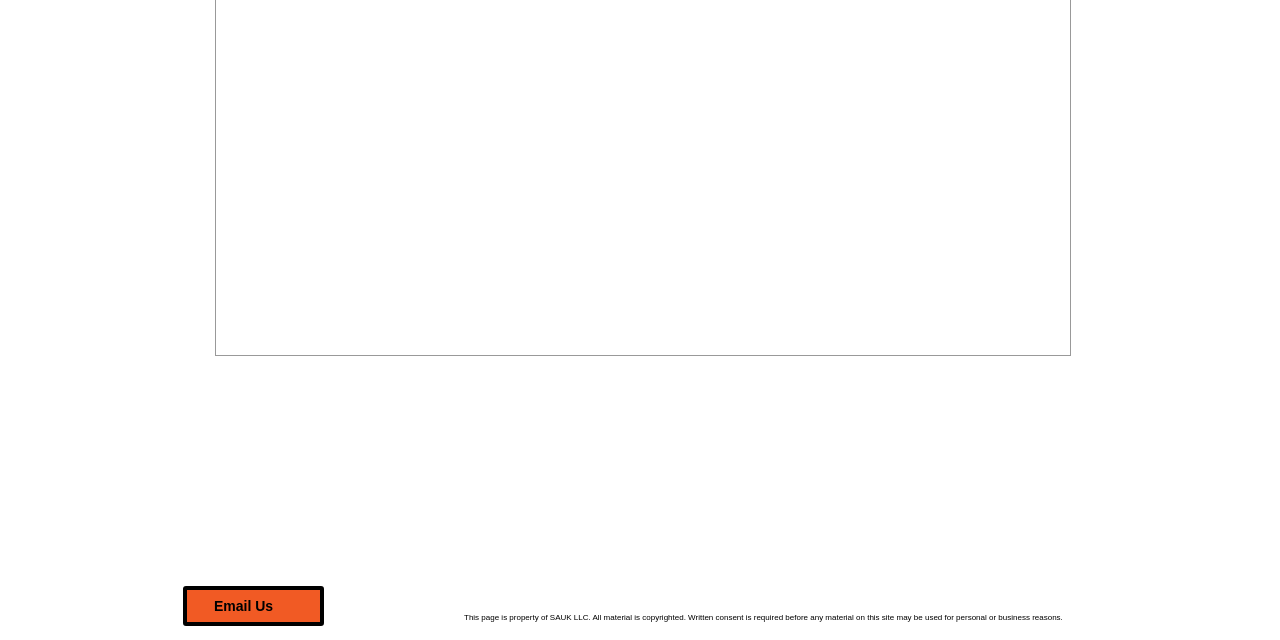Using the provided description Email Us, find the bounding box coordinates for the UI element. Provide the coordinates in (top-left x, top-left y, bottom-right x, bottom-right y) format, ensuring all values are between 0 and 1.

[0.143, 0.916, 0.253, 0.978]